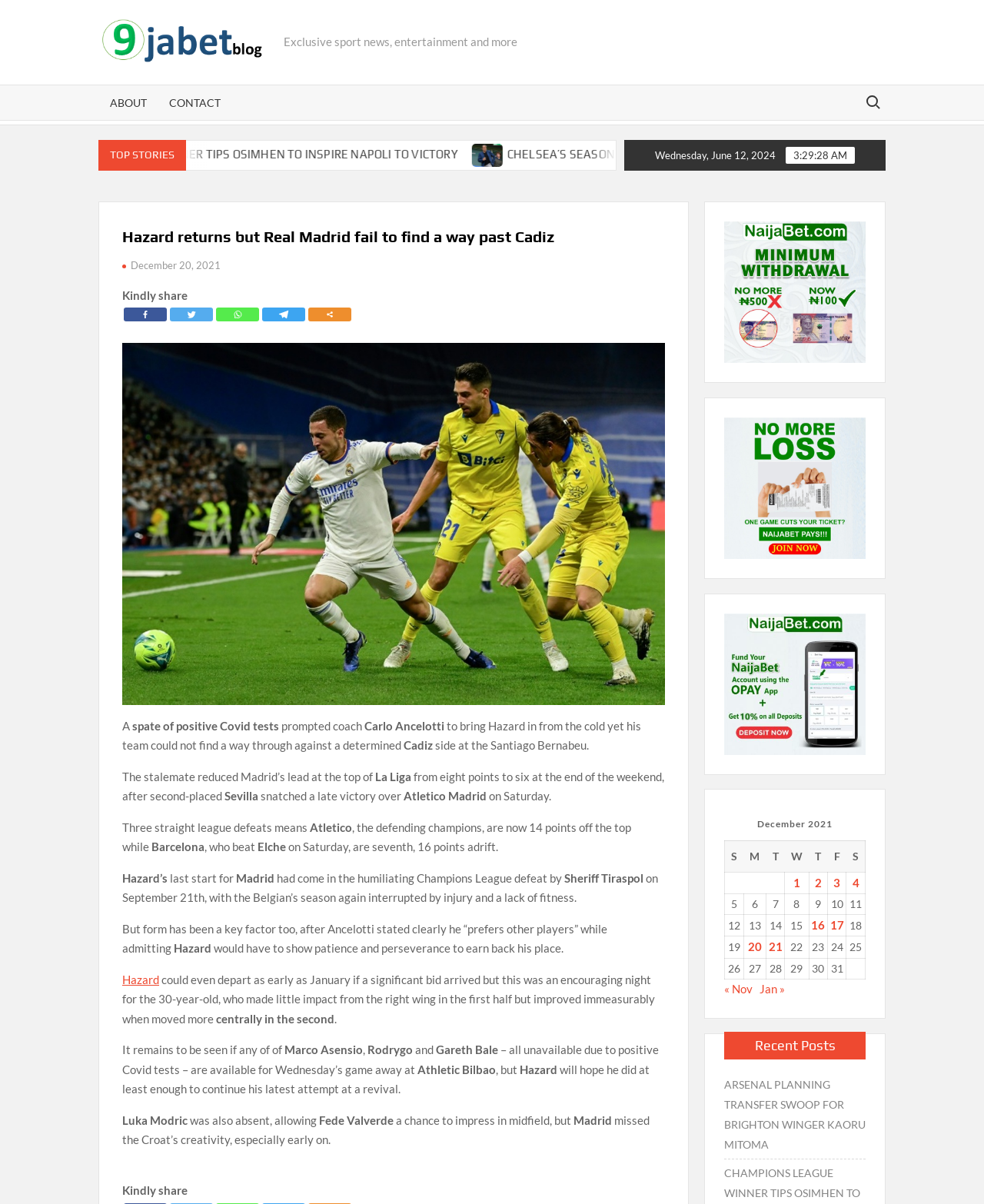What is the name of the team that Hazard plays for?
Using the picture, provide a one-word or short phrase answer.

Real Madrid